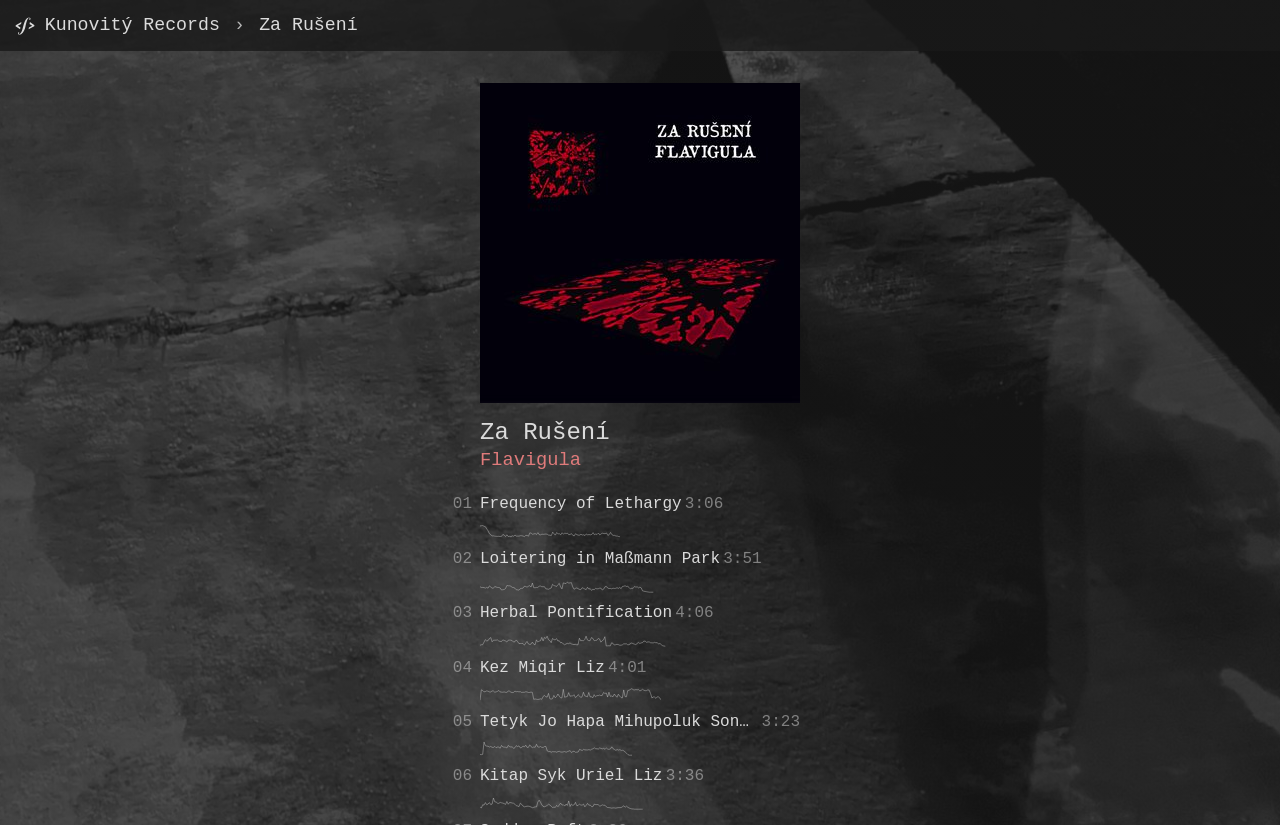Provide the bounding box coordinates of the section that needs to be clicked to accomplish the following instruction: "Go to Flavigula."

[0.375, 0.545, 0.454, 0.571]